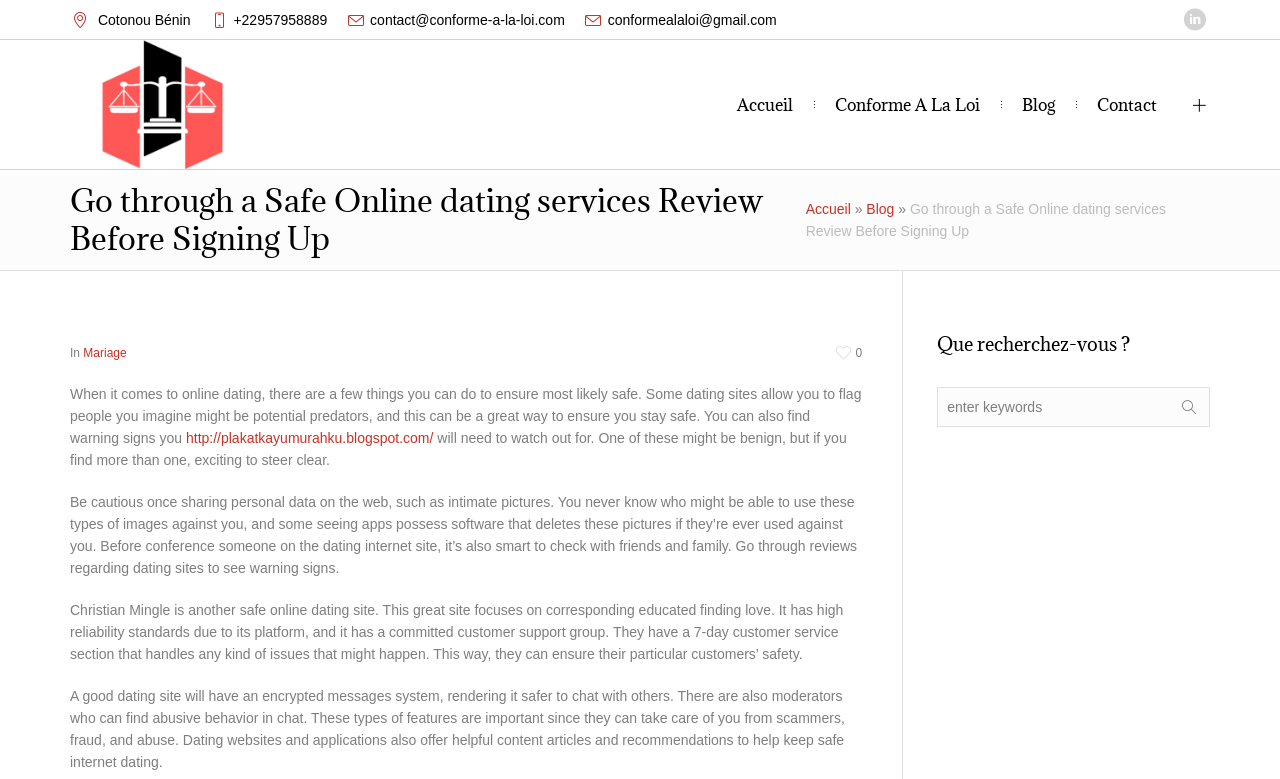Please determine the bounding box coordinates of the area that needs to be clicked to complete this task: 'Read the article about safe online dating'. The coordinates must be four float numbers between 0 and 1, formatted as [left, top, right, bottom].

[0.055, 0.496, 0.673, 0.573]